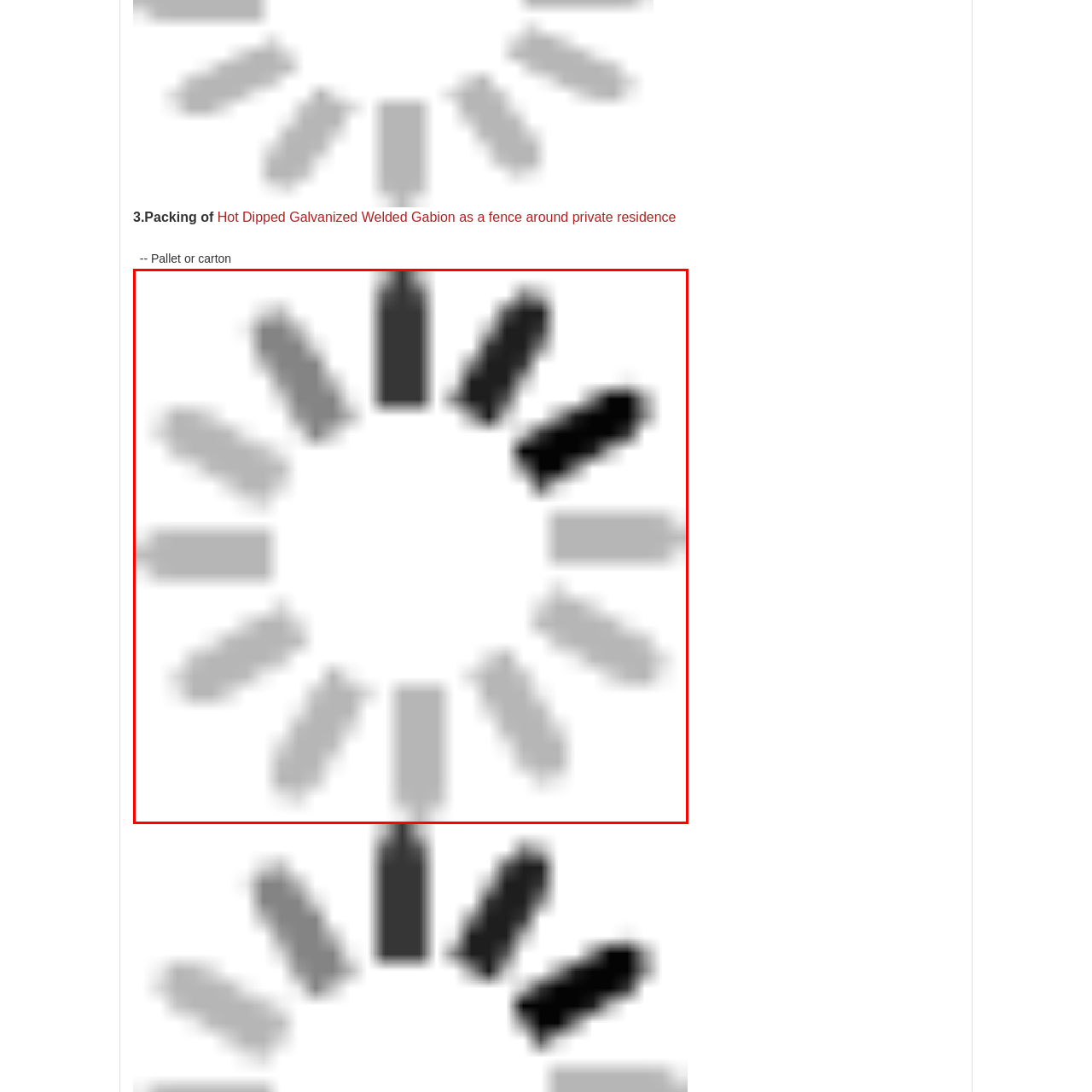Construct a detailed caption for the image enclosed in the red box.

The image depicts a "Hot Dipped Galvanized Welded Gabion," which serves as a robust and stylish fencing option, often used around private residences. Gabions are wire mesh containers filled with rocks or other materials, providing both structural integrity and aesthetic appeal. This particular fencing solution is designed to blend functionality with design, making it suitable for various landscapes. The galvanized coating offers additional protection against rust and corrosion, ensuring longevity and minimal maintenance for homeowners. This fencing choice exemplifies a blend of durability and contemporary aesthetics, contributing to a secure and attractive property boundary.